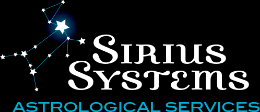What is the purpose of the service?
Please respond to the question with a detailed and well-explained answer.

The service focuses on providing astrological insights and interpretations for clients seeking to understand their birth charts and cosmic influences, which is the primary purpose of the service.